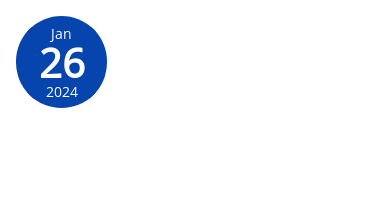What could this graphic symbolize?
Answer the question based on the image using a single word or a brief phrase.

important event or deadline